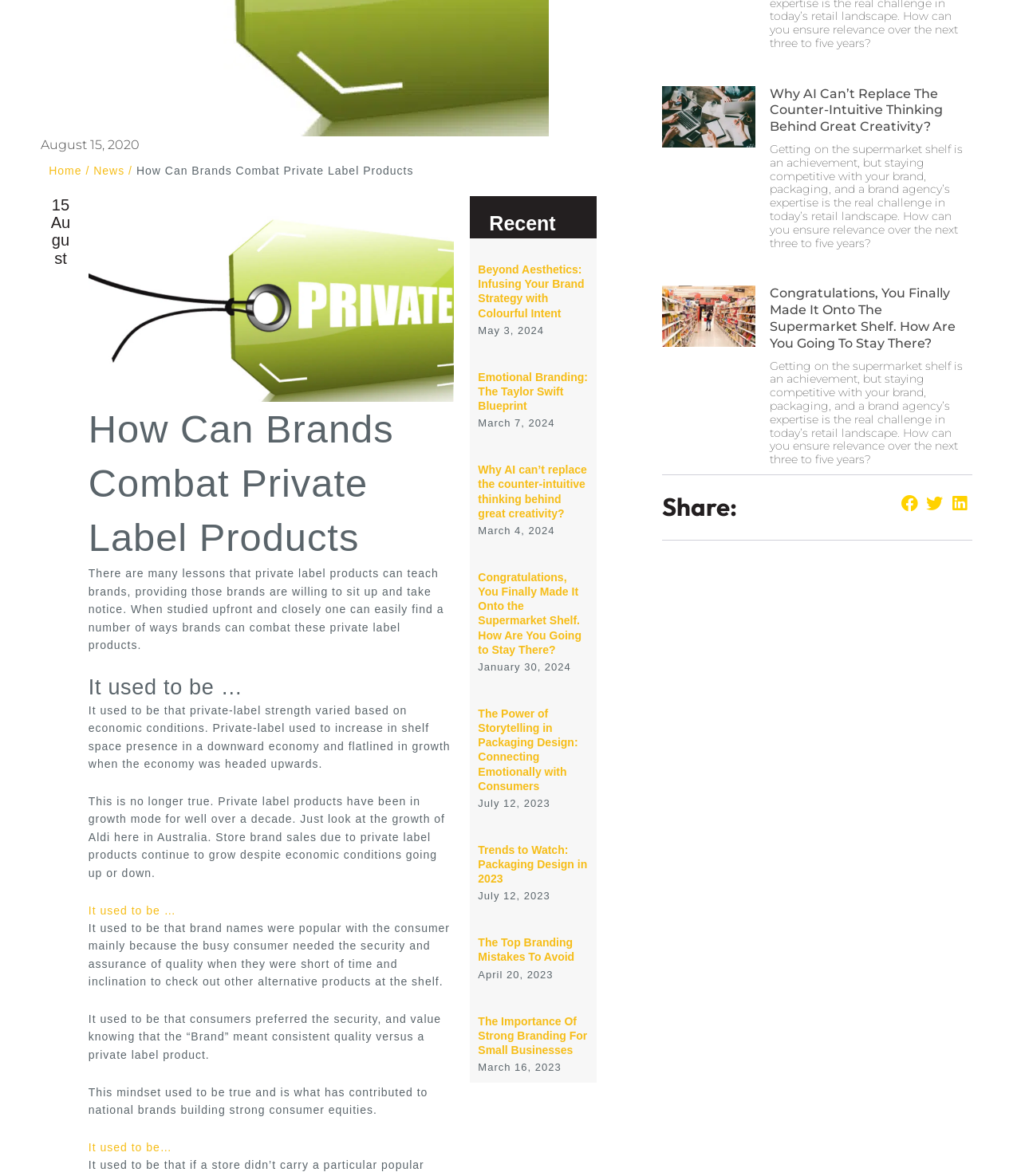Show the bounding box coordinates for the HTML element as described: "Home".

[0.048, 0.14, 0.08, 0.151]